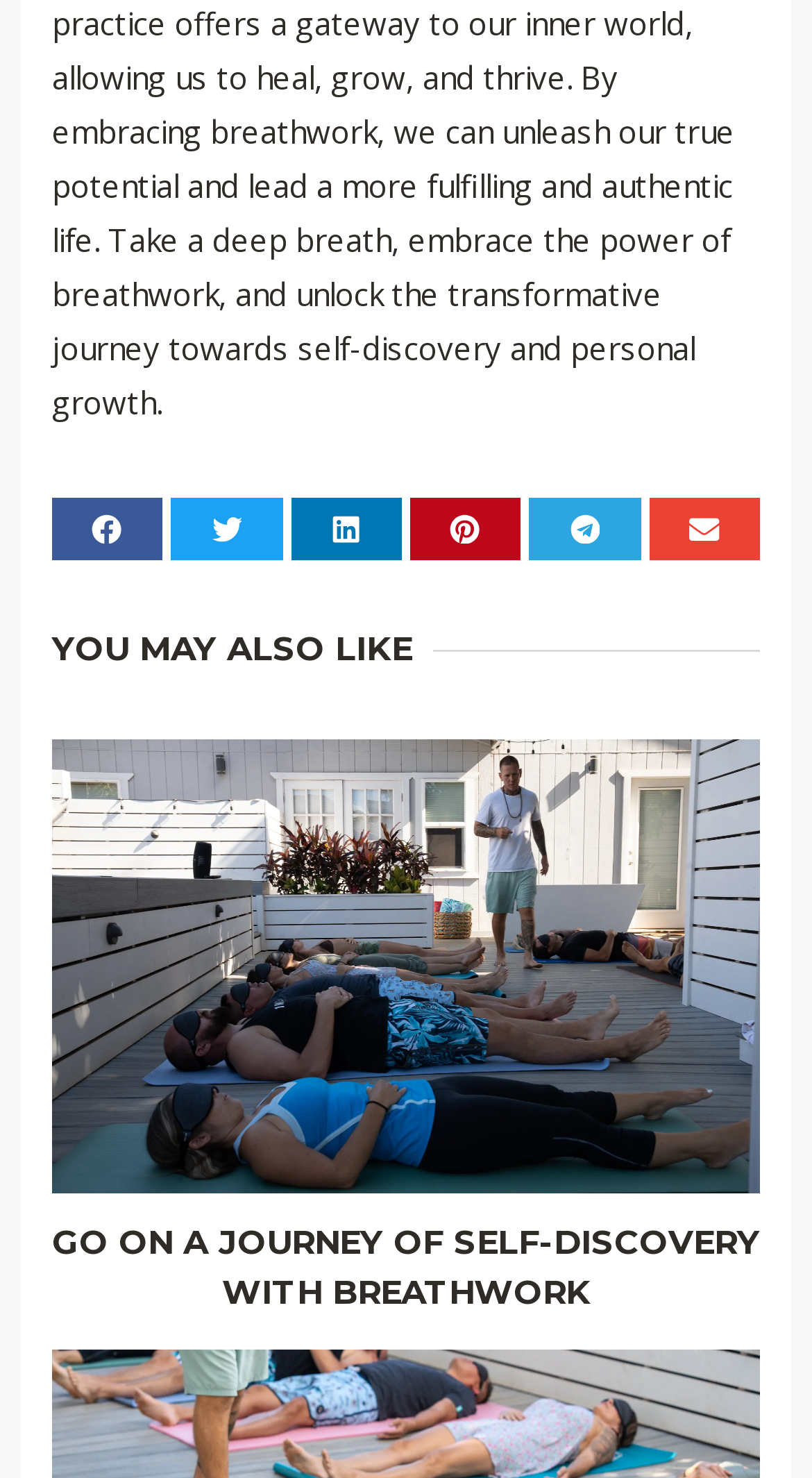Using the description: "aria-label="Share on telegram"", identify the bounding box of the corresponding UI element in the screenshot.

[0.652, 0.337, 0.789, 0.38]